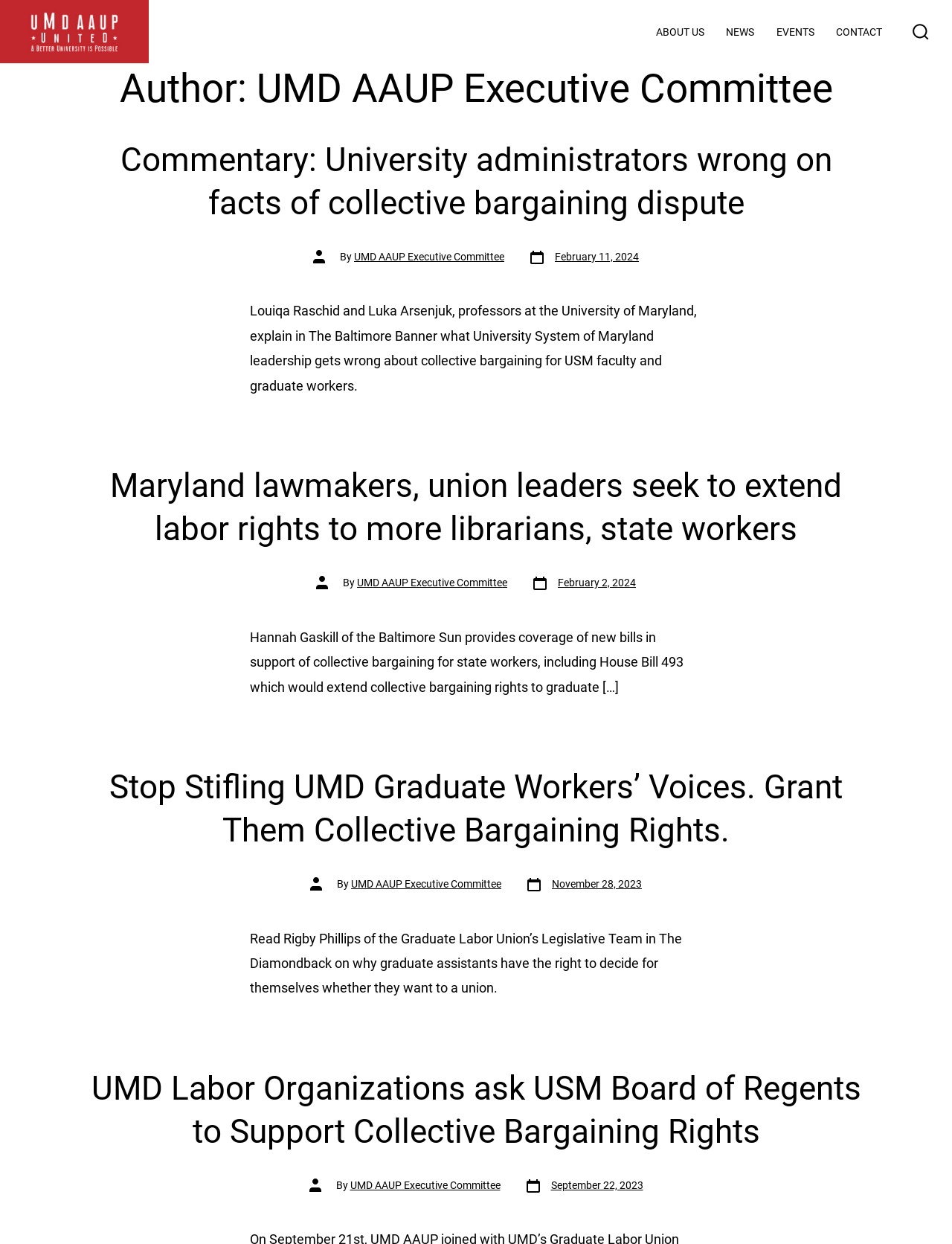Please reply to the following question using a single word or phrase: 
How many articles are displayed on the webpage?

4